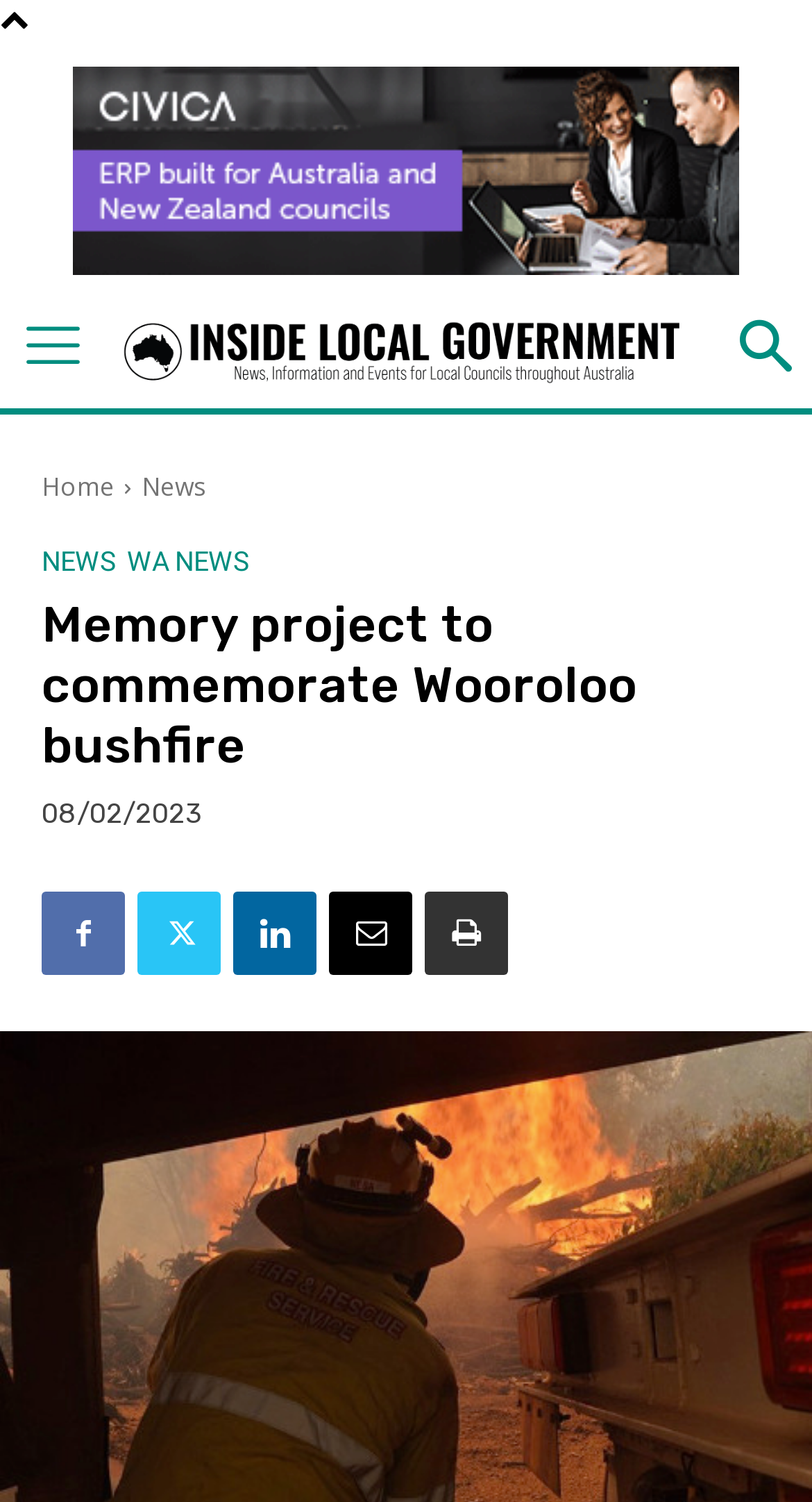Provide the bounding box coordinates of the UI element that matches the description: "News".

[0.051, 0.365, 0.144, 0.383]